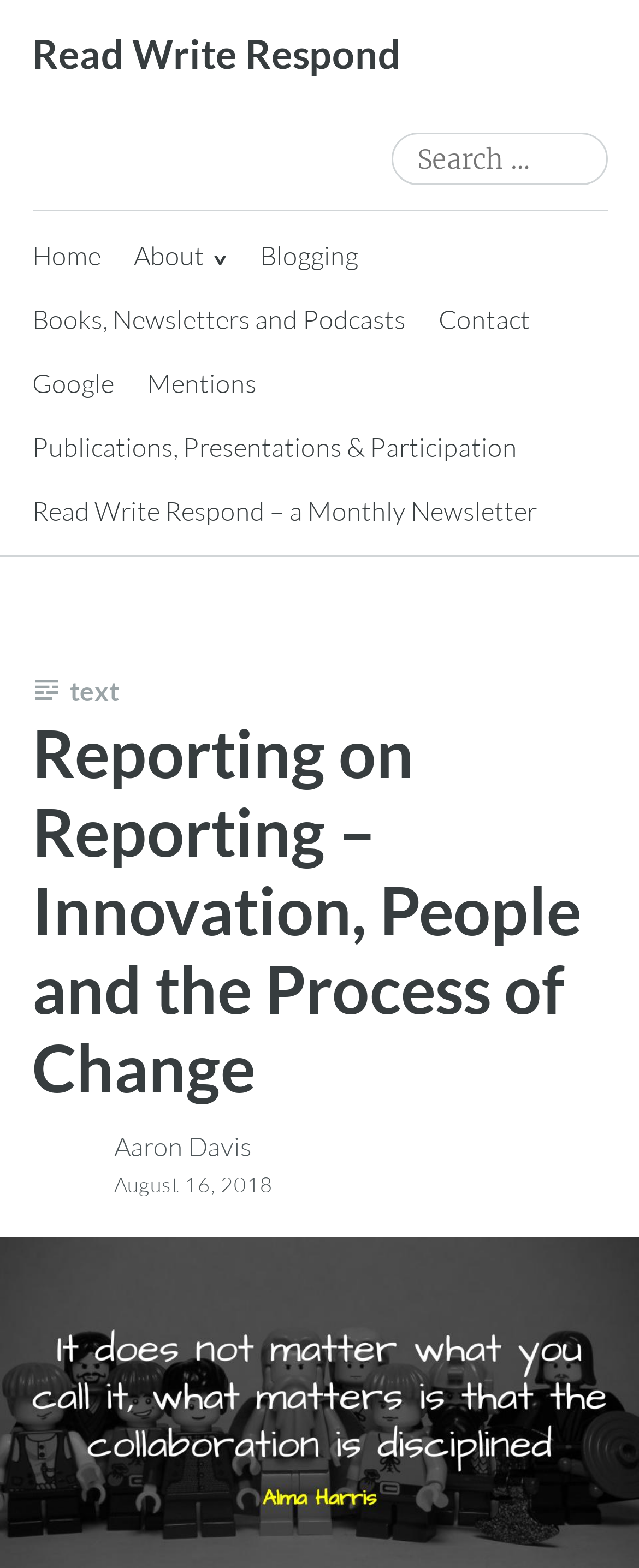Please determine the bounding box coordinates of the element's region to click for the following instruction: "view publications and presentations".

[0.05, 0.265, 0.809, 0.306]